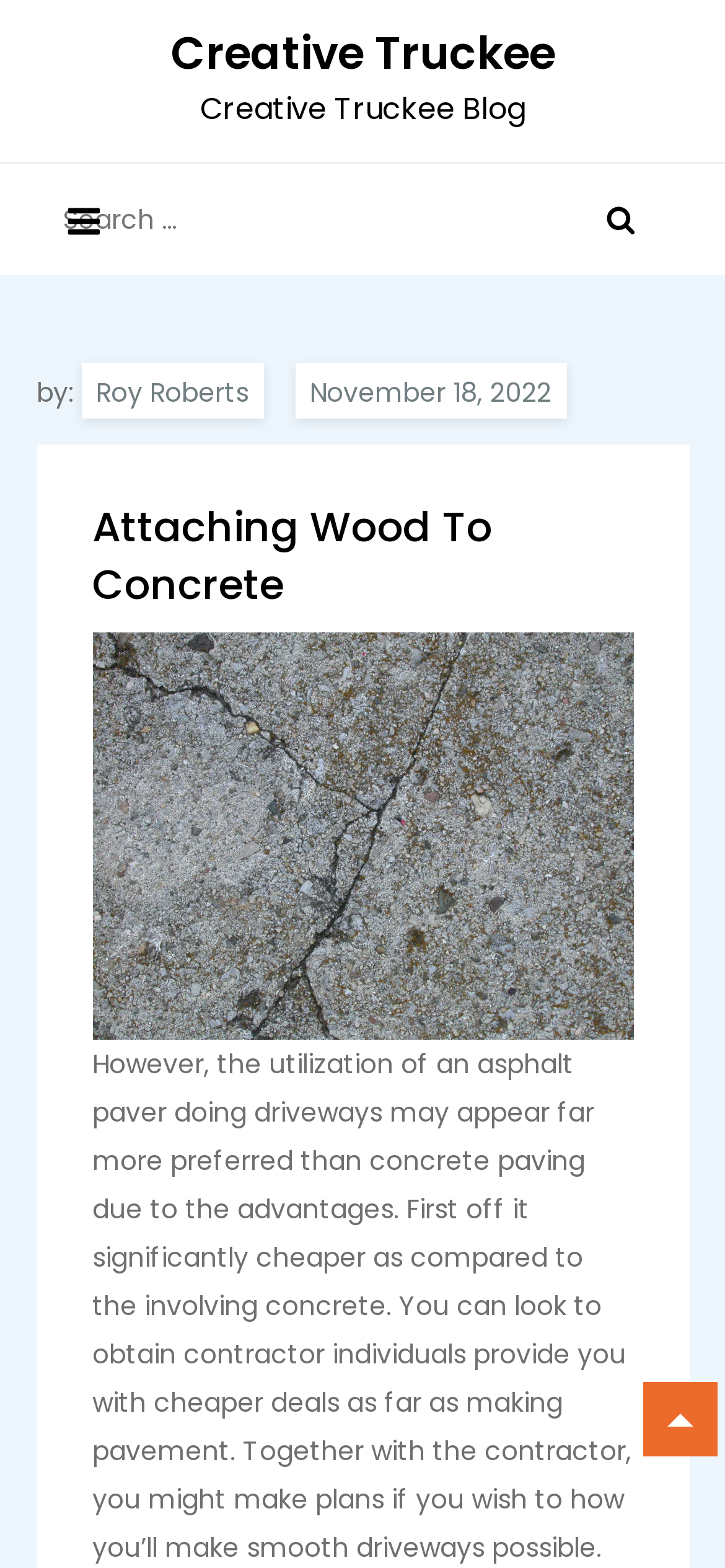Please locate and generate the primary heading on this webpage.

Attaching Wood To Concrete